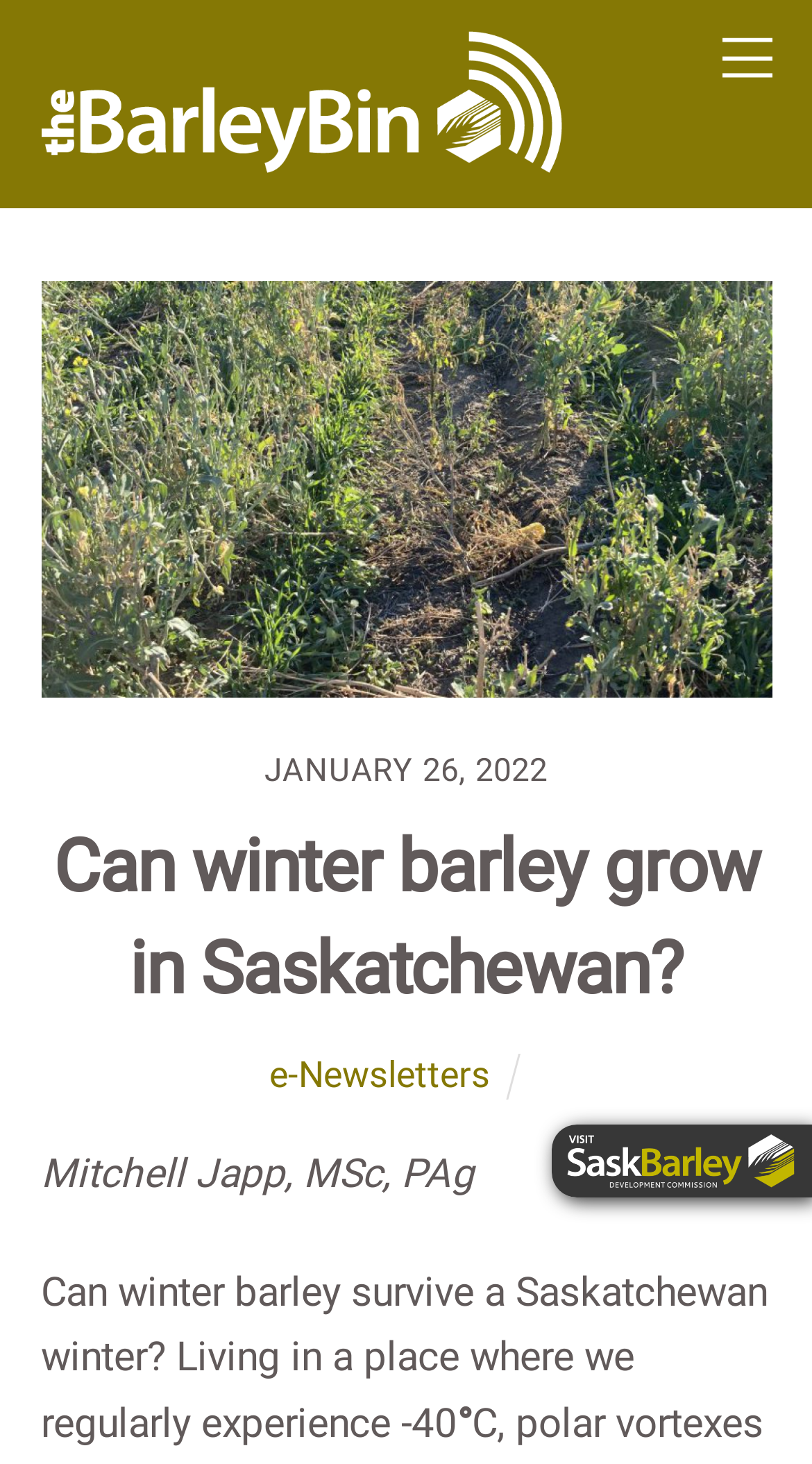Generate a comprehensive description of the contents of the webpage.

The webpage is about discussing whether winter barley can grow in Saskatchewan. At the top right corner, there is a "Menu" link. On the top left, there is a link to "The Barley Bin" accompanied by an image with the same name. Below the image, there is a large figure that takes up most of the top section of the page, containing a link to an image called "IMG_2636". 

Underneath the figure, there is a time stamp indicating the date "JANUARY 26, 2022". Following this, there is a heading that asks the question "Can winter barley grow in Saskatchewan?".

Below the heading, there is a link to "e-Newsletters" on the top right. The main content of the page starts with the author's name, "Mitchell Japp, MSc, PAg", followed by a paragraph of text that discusses whether winter barley can survive a Saskatchewan winter, mentioning temperatures as low as -40°C. 

At the bottom right corner, there is a link to "Visit the SaskBarley website" accompanied by an image with the same name.